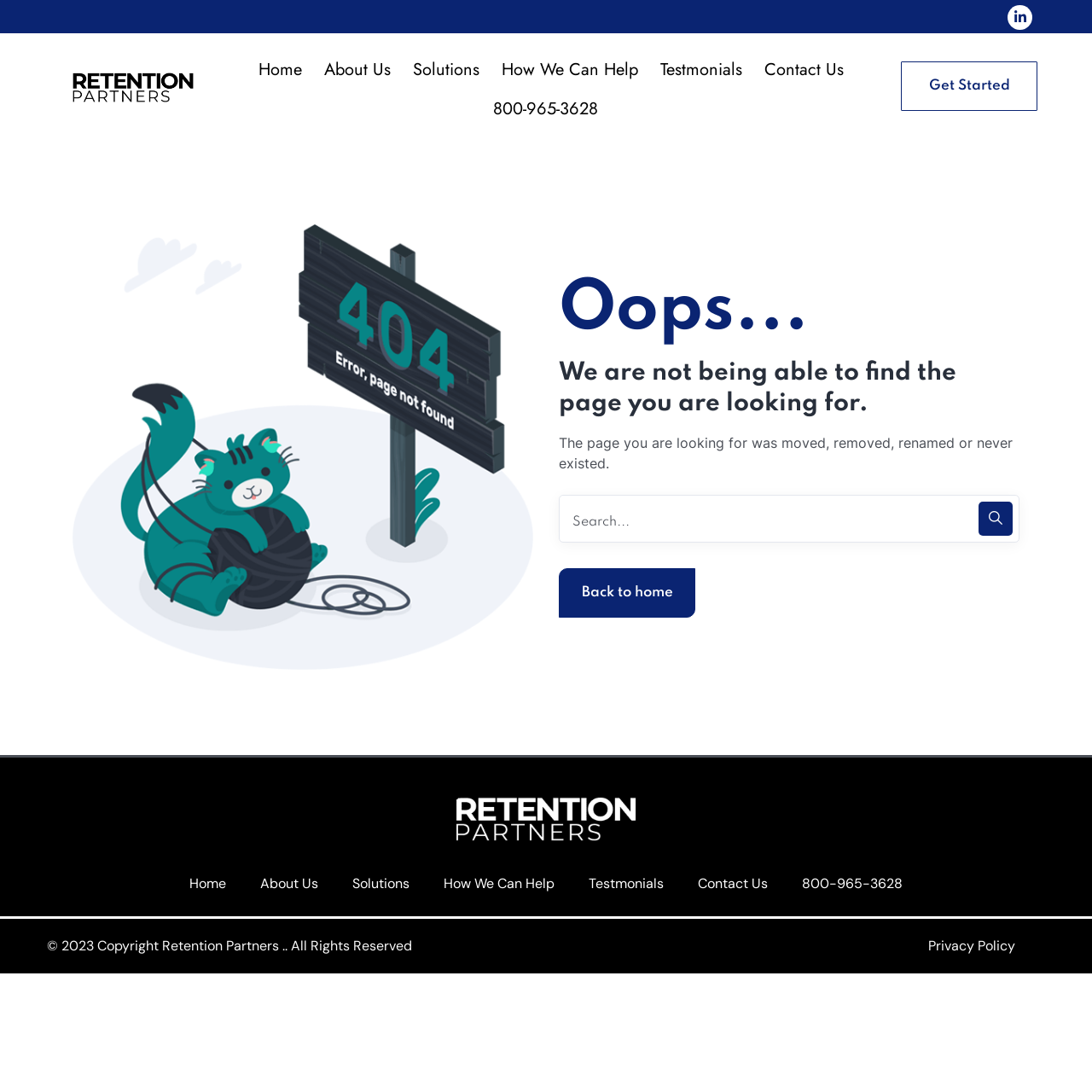Using the provided element description "name="s" placeholder="Search..." title="Search"", determine the bounding box coordinates of the UI element.

[0.512, 0.453, 0.934, 0.497]